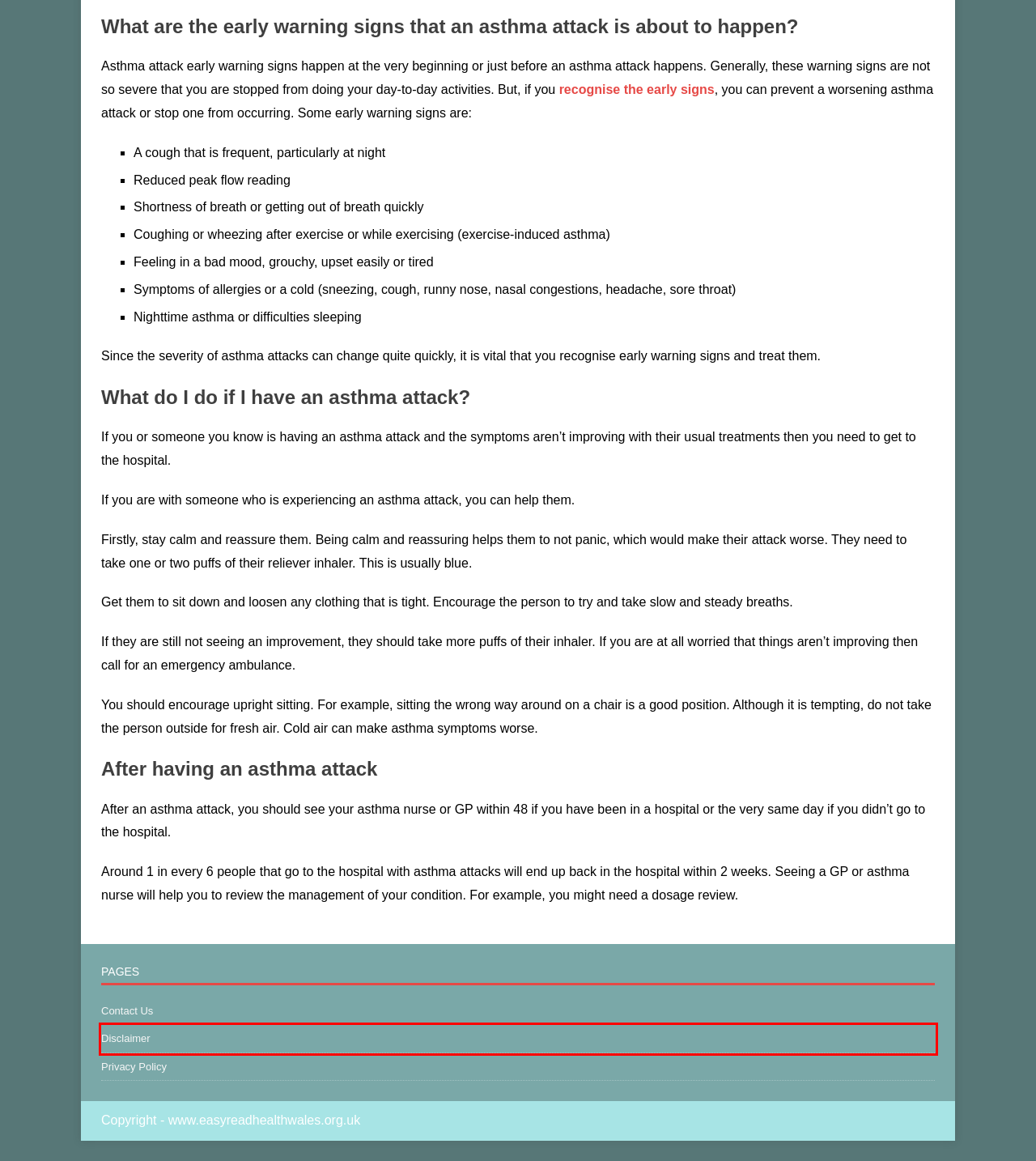You have a screenshot of a webpage with a red rectangle bounding box around an element. Identify the best matching webpage description for the new page that appears after clicking the element in the bounding box. The descriptions are:
A. Privacy Policy | easyreadhealthwales.org.uk
B. Disclaimer | easyreadhealthwales.org.uk
C. Family Planning Help in Wales | easyreadhealthwales.org.uk
D. Contact Us | easyreadhealthwales.org.uk
E. Mental Health Help in Wales | easyreadhealthwales.org.uk
F. How Smoking Damages the body | easyreadhealthwales.org.uk
G. The Importance of Regular Health Checks | easyreadhealthwales.org.uk
H. The Importance of Exercise | easyreadhealthwales.org.uk

B